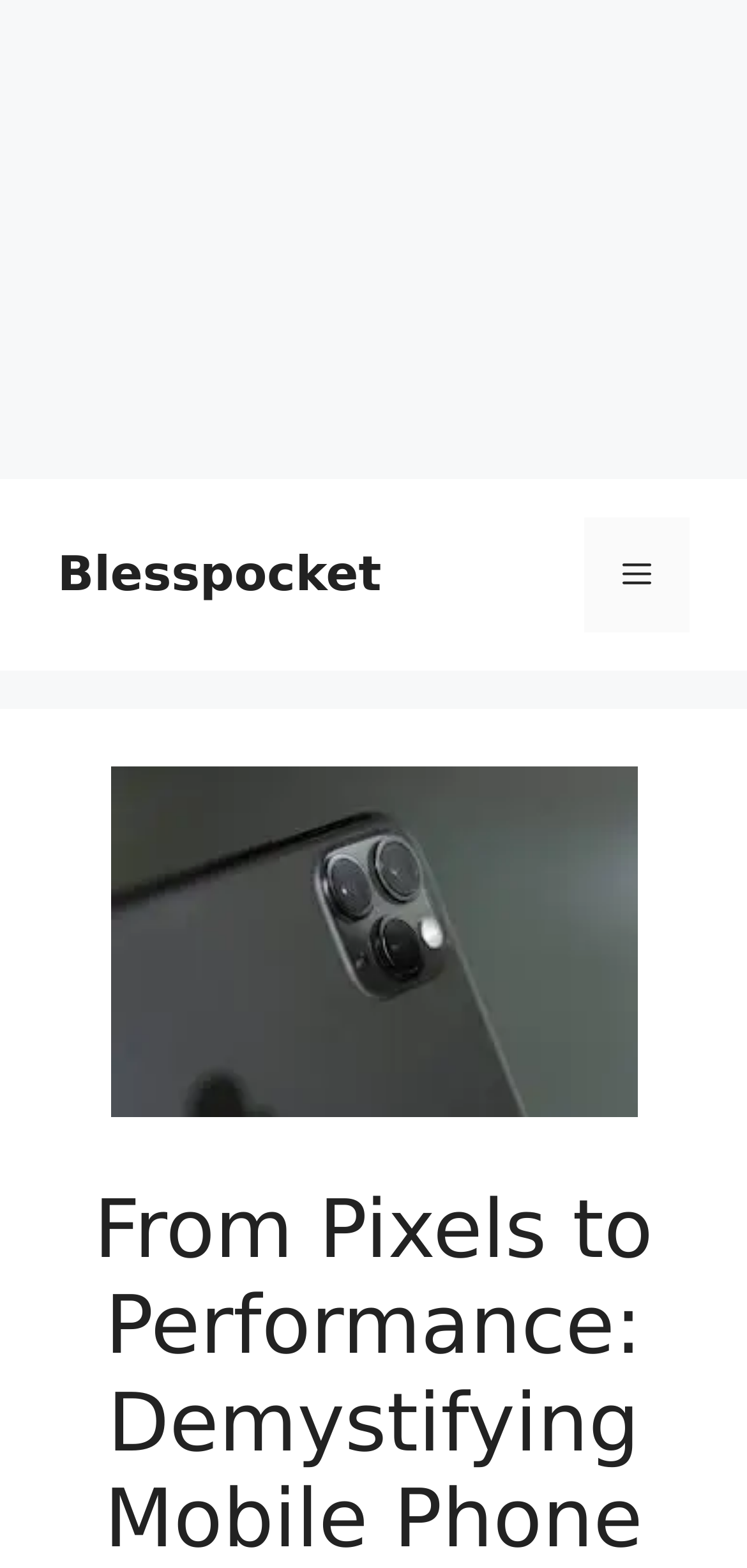Locate the heading on the webpage and return its text.

From Pixels to Performance: Demystifying Mobile Phone Specifications